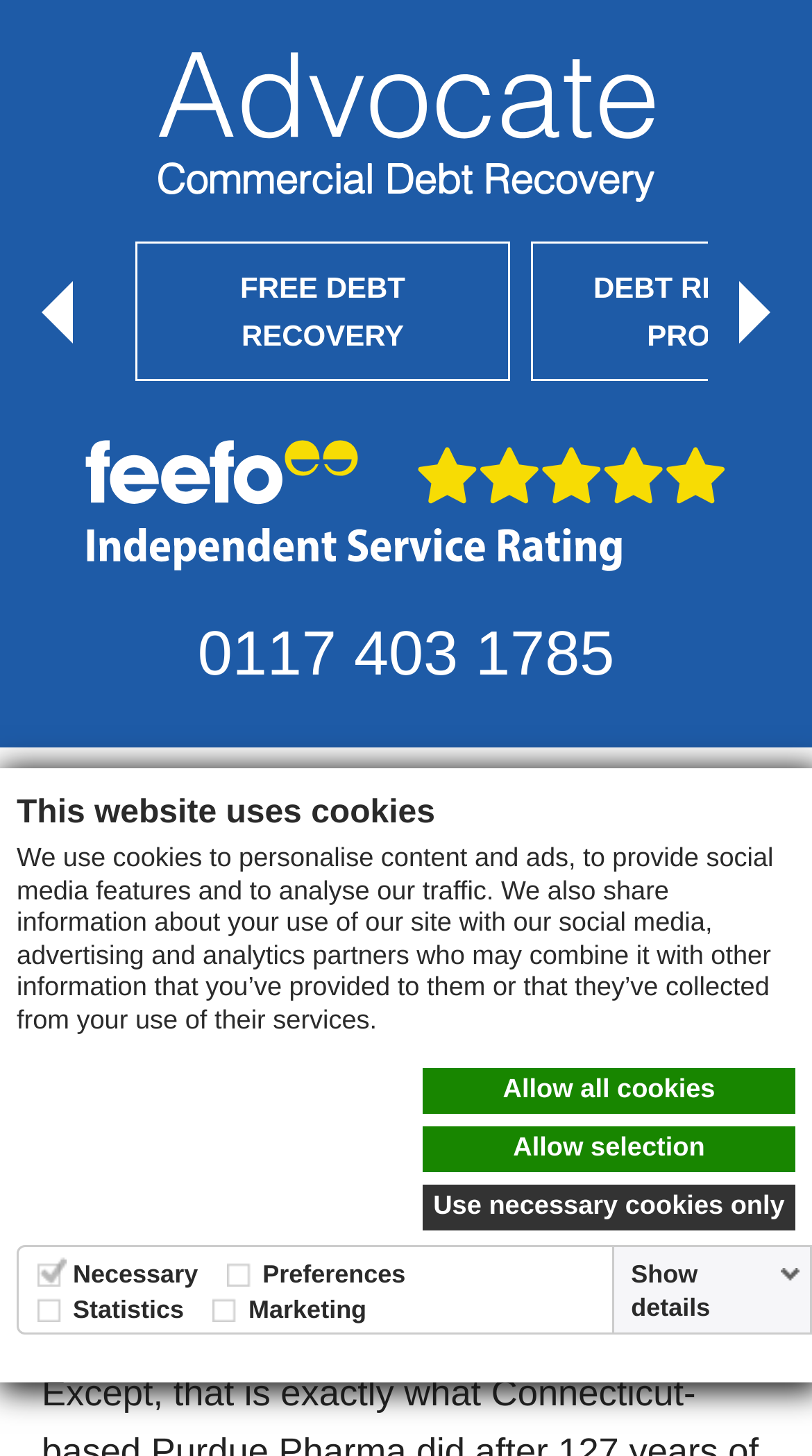Determine the bounding box coordinates of the clickable region to follow the instruction: "Click the 'fefo-review' link".

[0.077, 0.381, 0.923, 0.41]